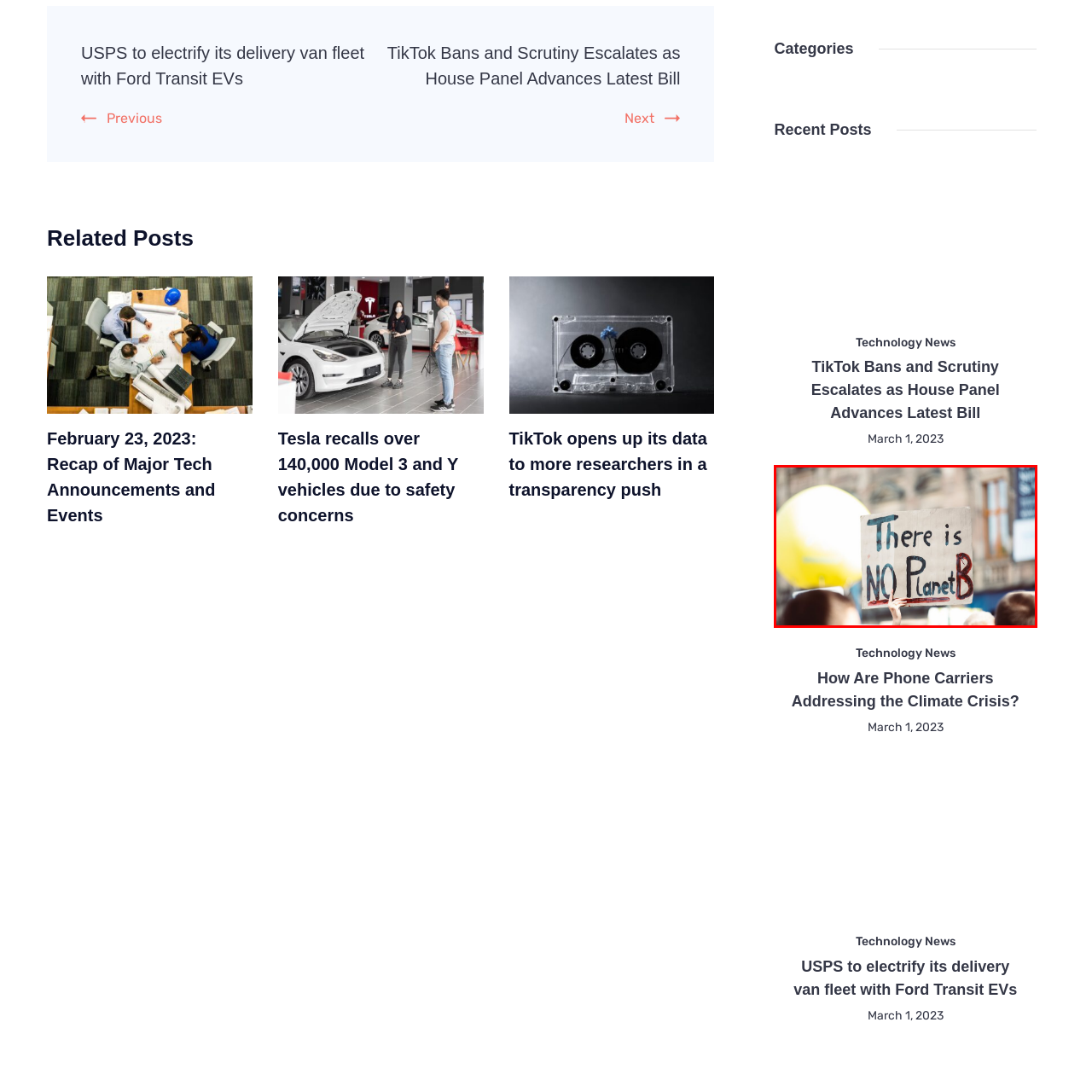What is the color of the balloon in the distance?
Analyze the image within the red bounding box and respond to the question with a detailed answer derived from the visual content.

In the background of the image, a large yellow balloon is visible, suggesting a larger gathering focused on raising awareness about climate change.